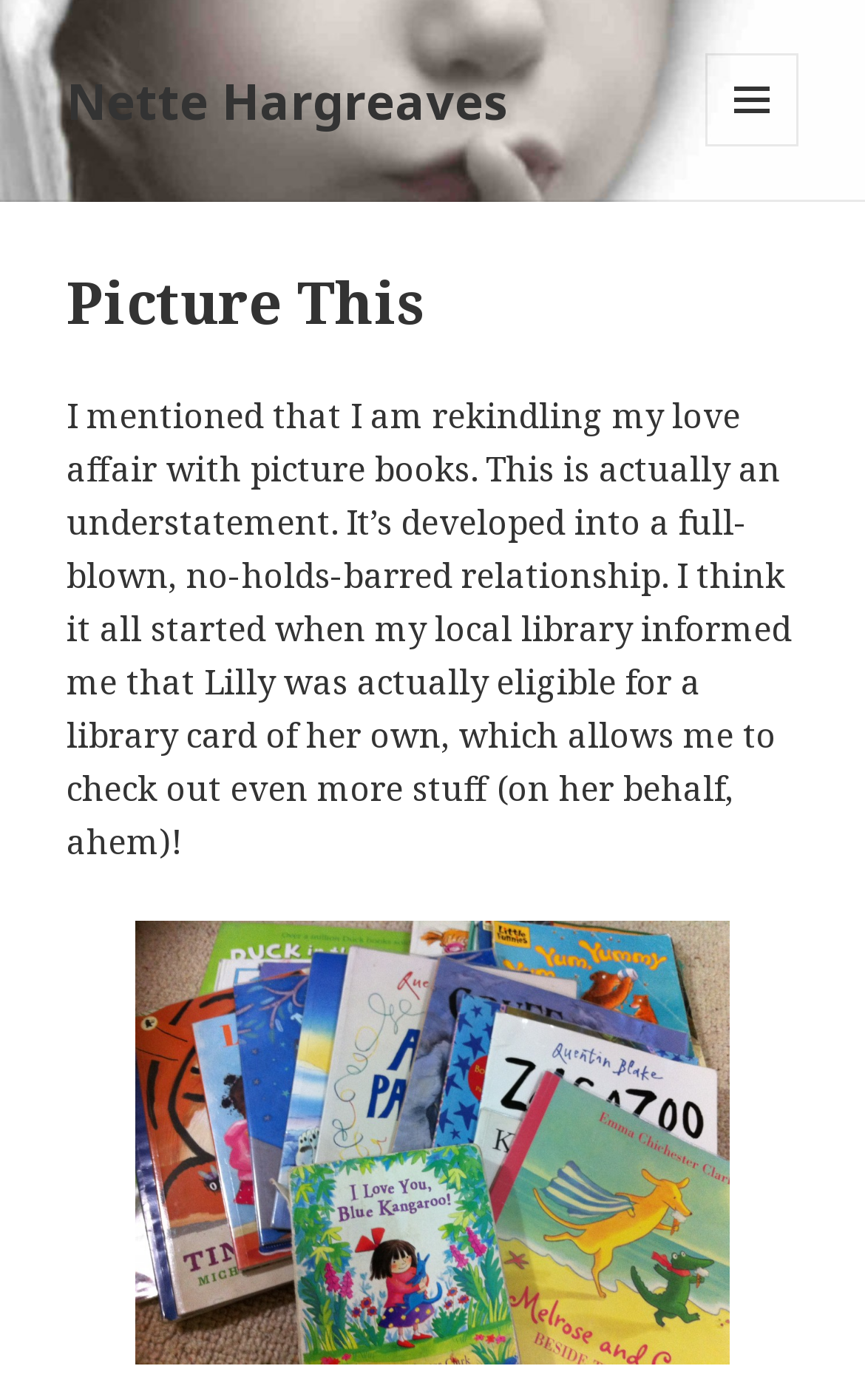Provide a brief response to the question below using one word or phrase:
What type of element is below the header?

StaticText